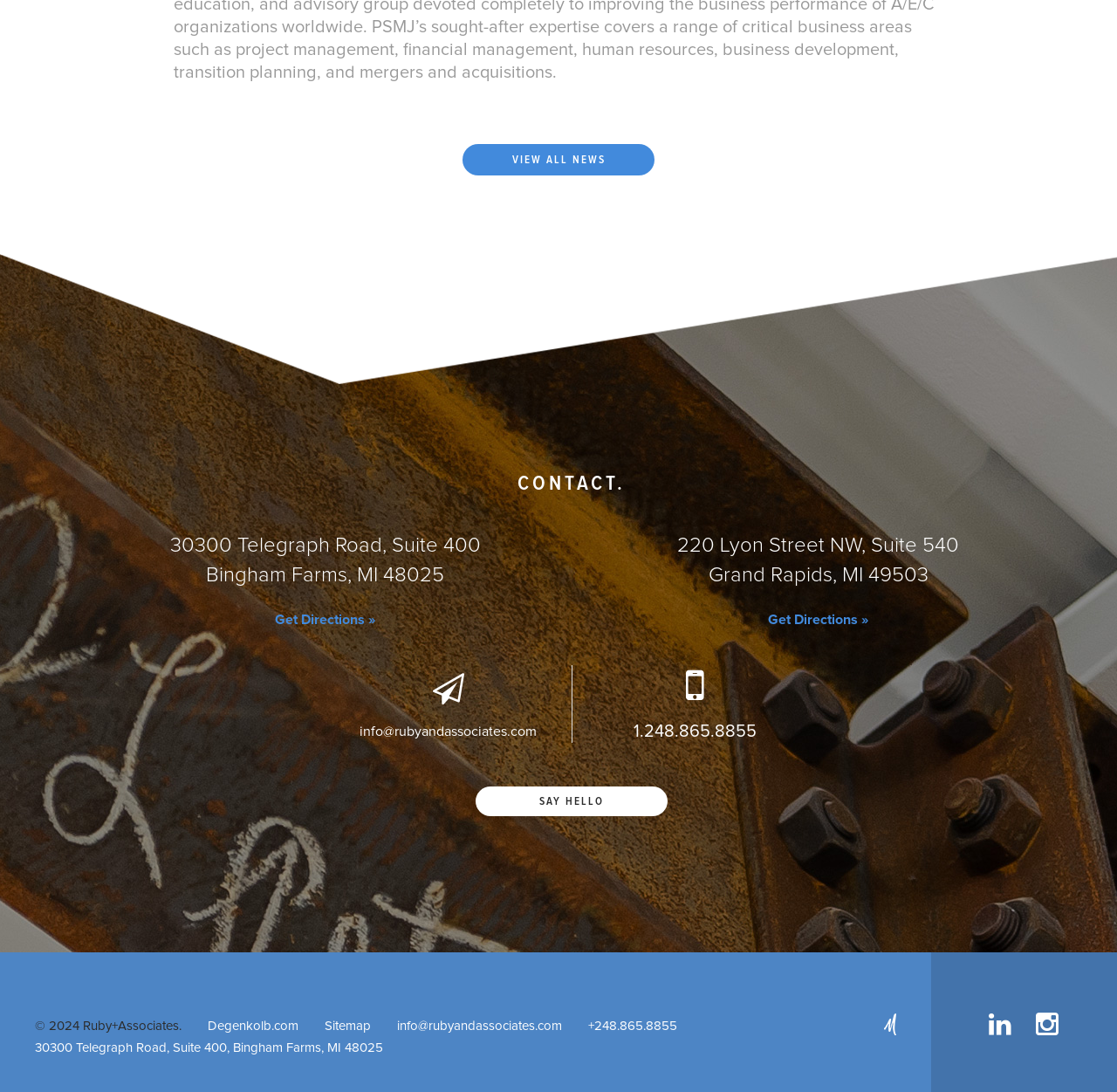Kindly determine the bounding box coordinates for the area that needs to be clicked to execute this instruction: "View all news".

[0.414, 0.132, 0.586, 0.161]